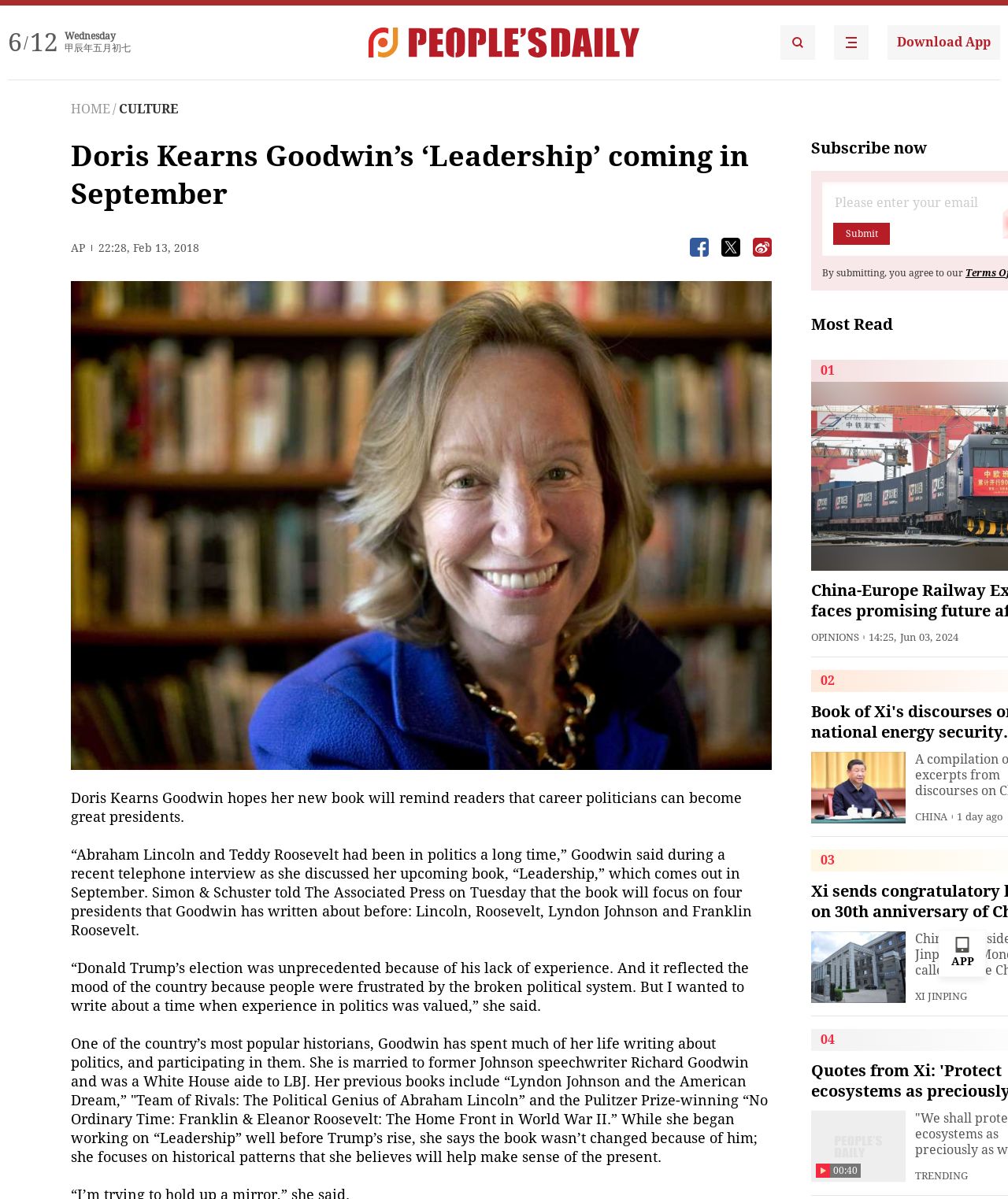What is the profession of Doris Kearns Goodwin?
Answer the question using a single word or phrase, according to the image.

Historian